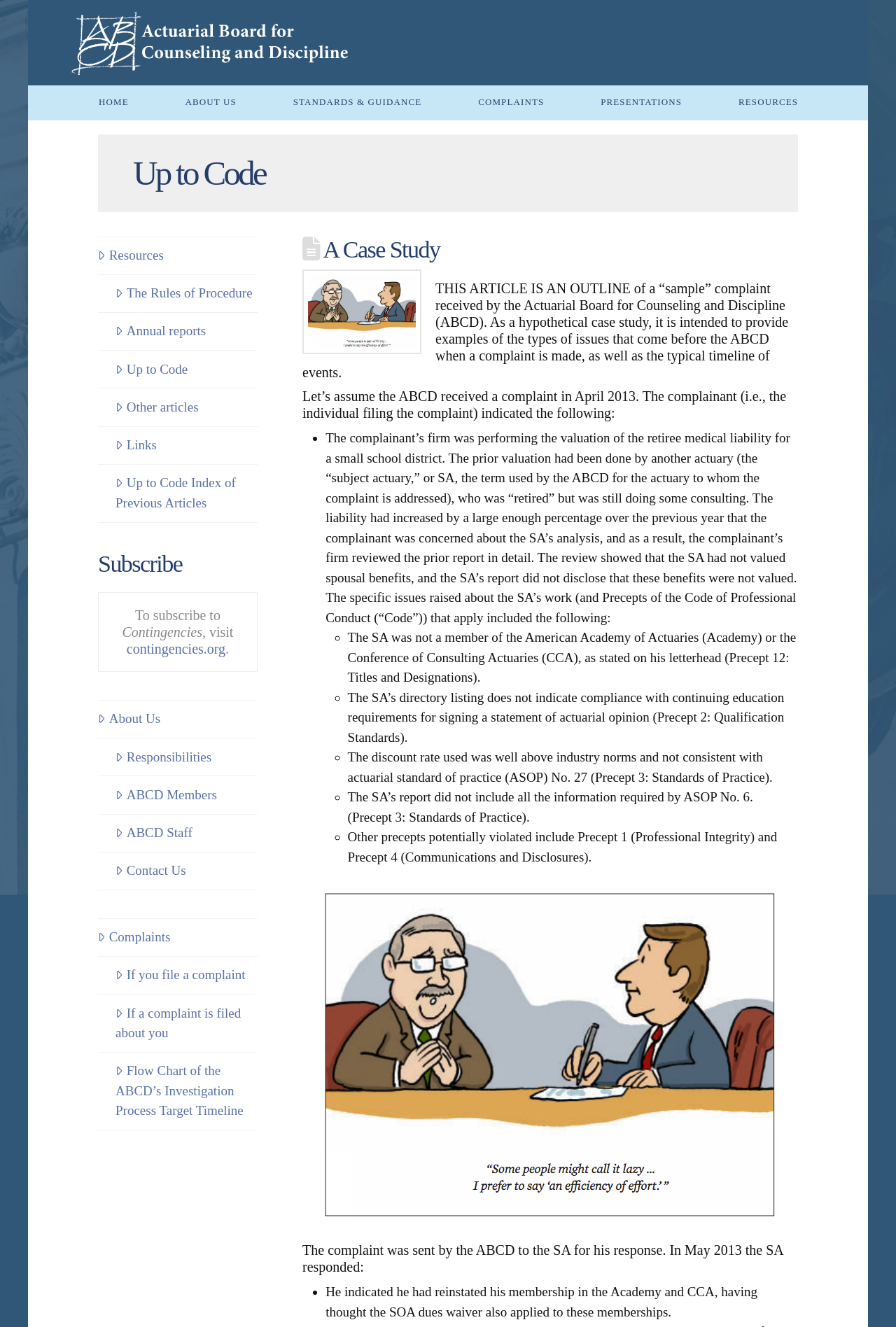Can you extract the primary headline text from the webpage?

Up to Code